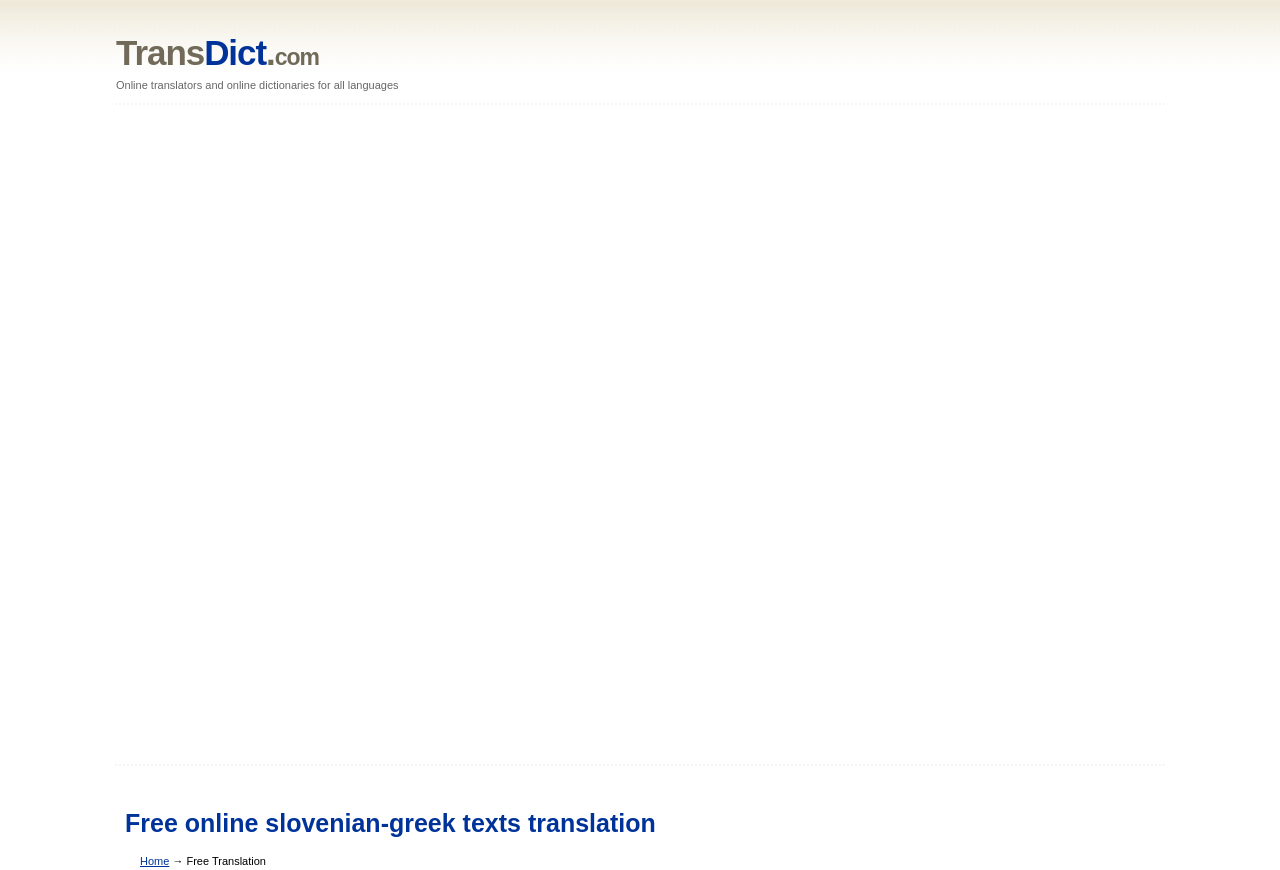Can you extract the headline from the webpage for me?

Free online slovenian-greek texts translation